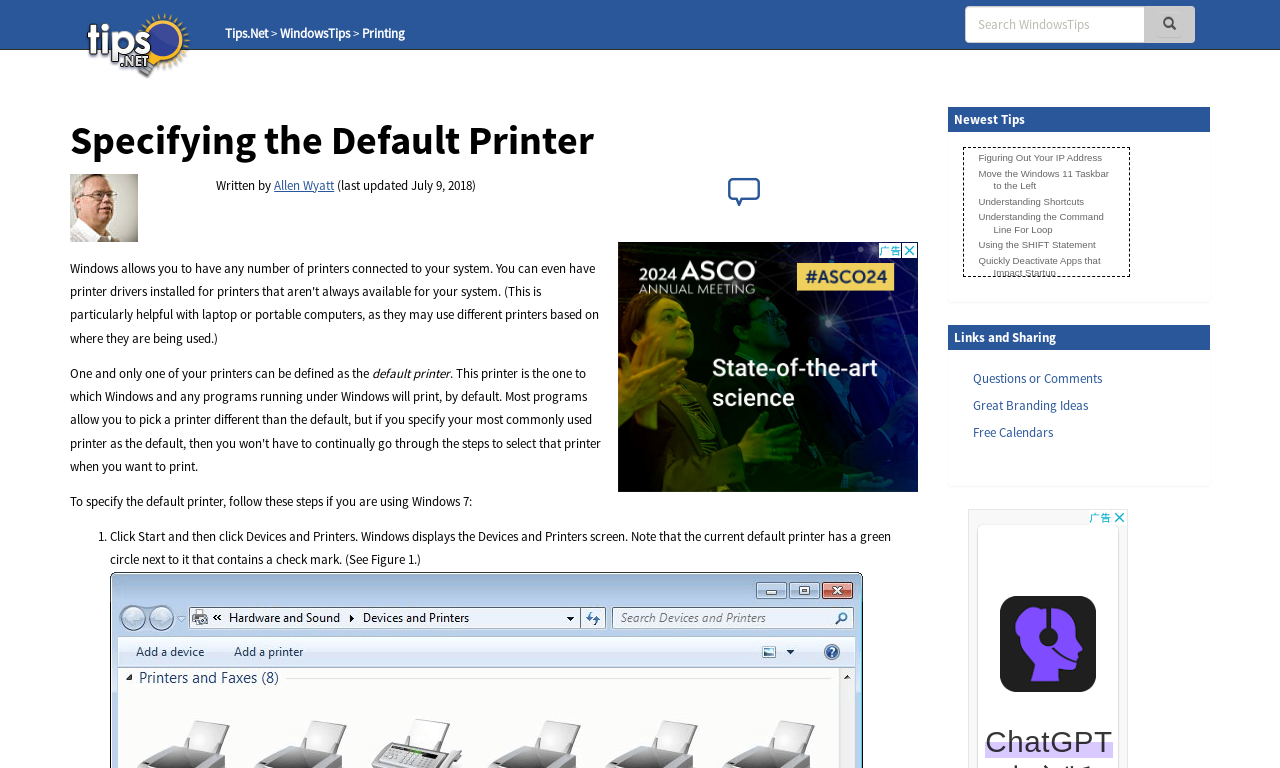Could you find the bounding box coordinates of the clickable area to complete this instruction: "Visit Tips.Net"?

[0.176, 0.033, 0.209, 0.055]